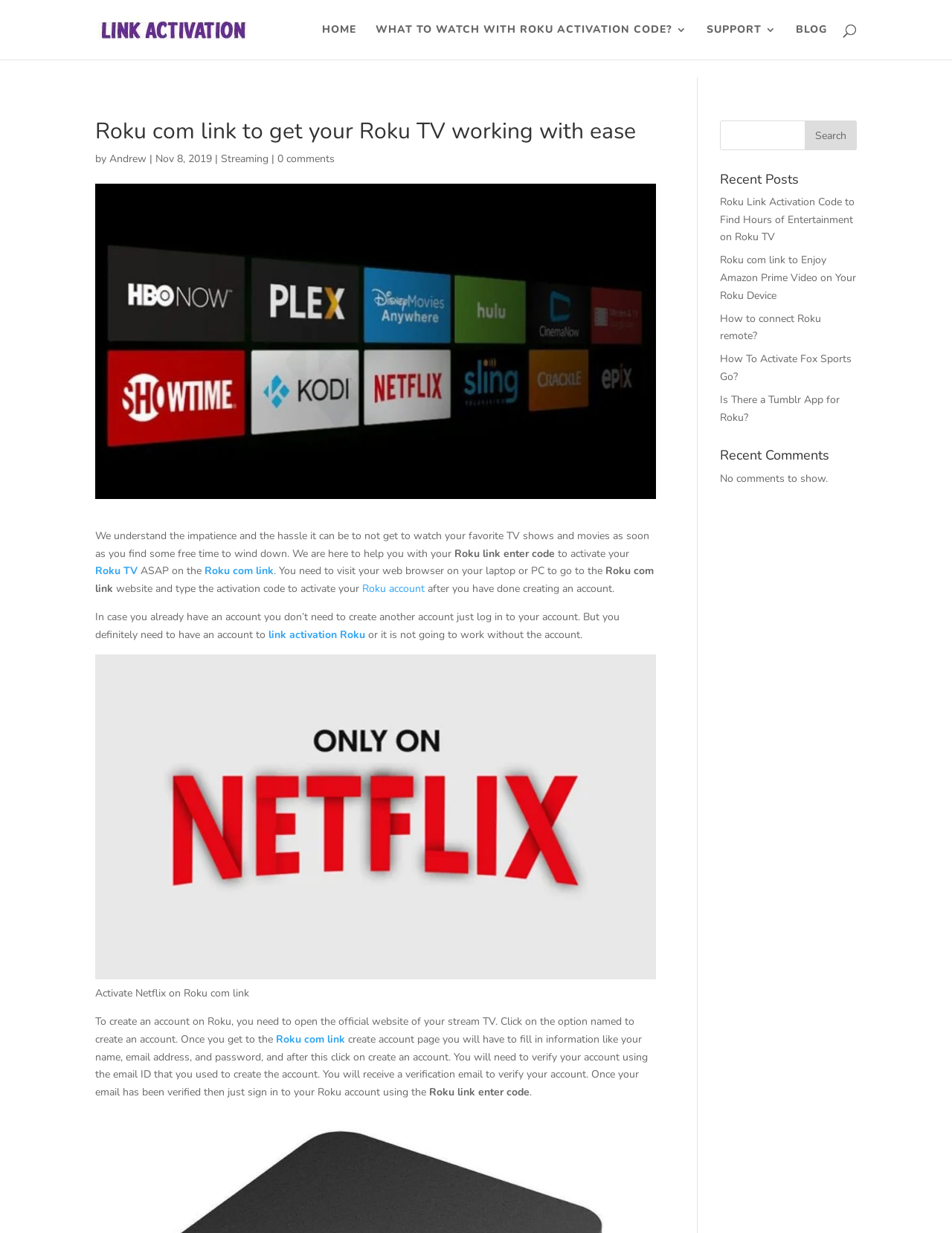Determine the bounding box coordinates of the element's region needed to click to follow the instruction: "Enter Roku link code". Provide these coordinates as four float numbers between 0 and 1, formatted as [left, top, right, bottom].

[0.103, 0.018, 0.26, 0.029]